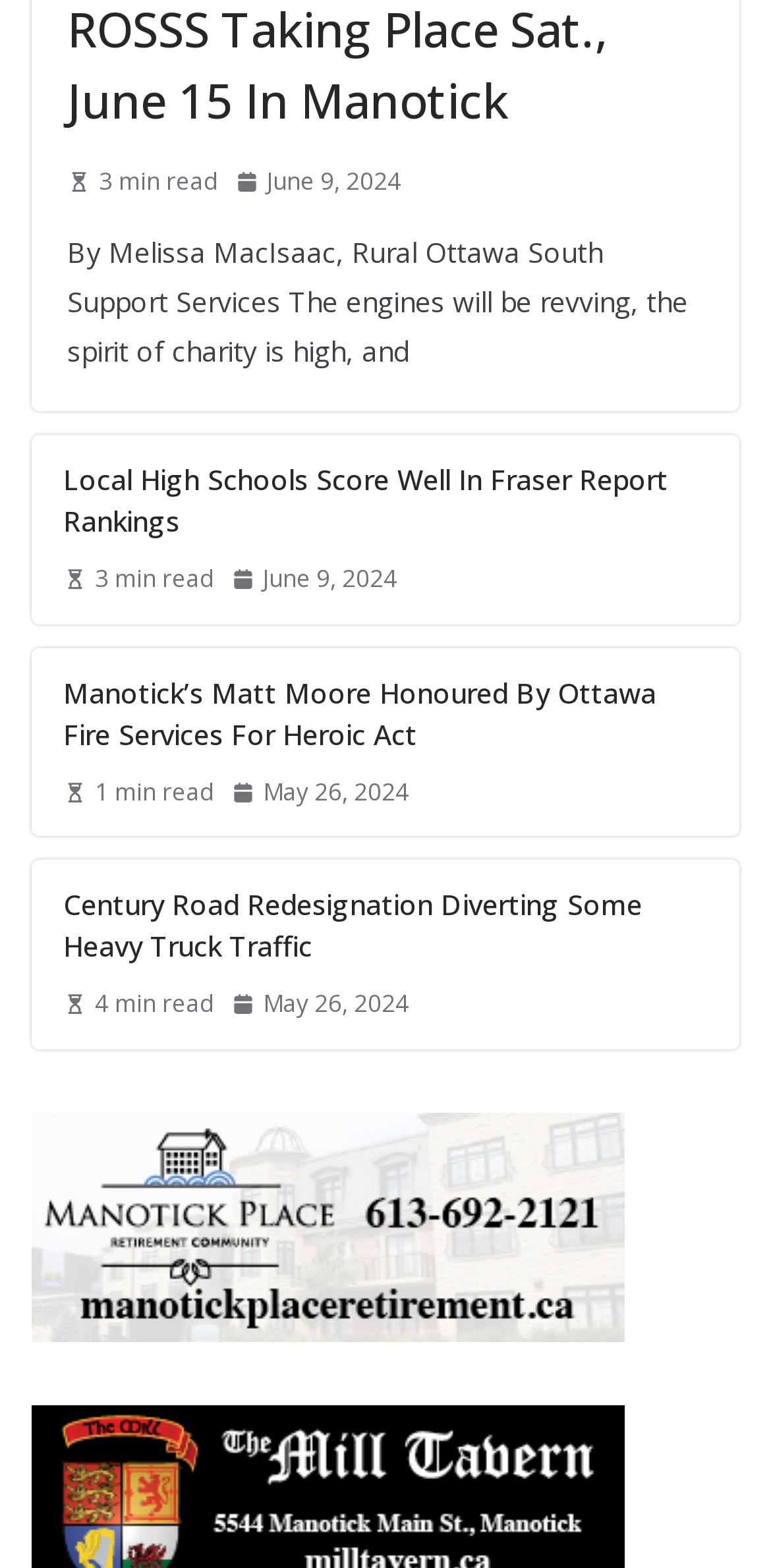Find the bounding box coordinates of the element you need to click on to perform this action: 'Check the article published on June 9, 2024'. The coordinates should be represented by four float values between 0 and 1, in the format [left, top, right, bottom].

[0.305, 0.102, 0.521, 0.129]